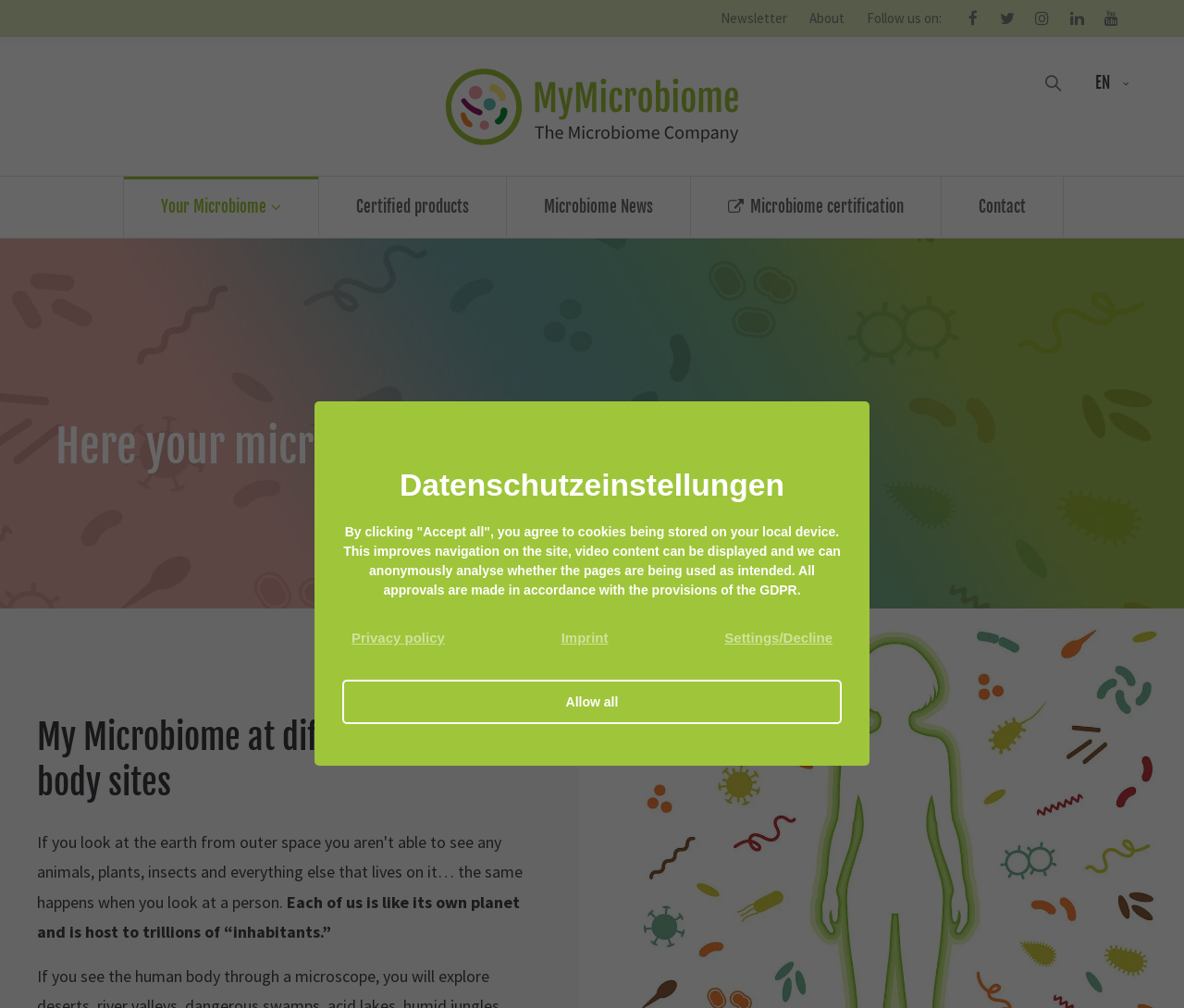Determine the bounding box coordinates of the area to click in order to meet this instruction: "Contact us".

[0.795, 0.175, 0.898, 0.235]